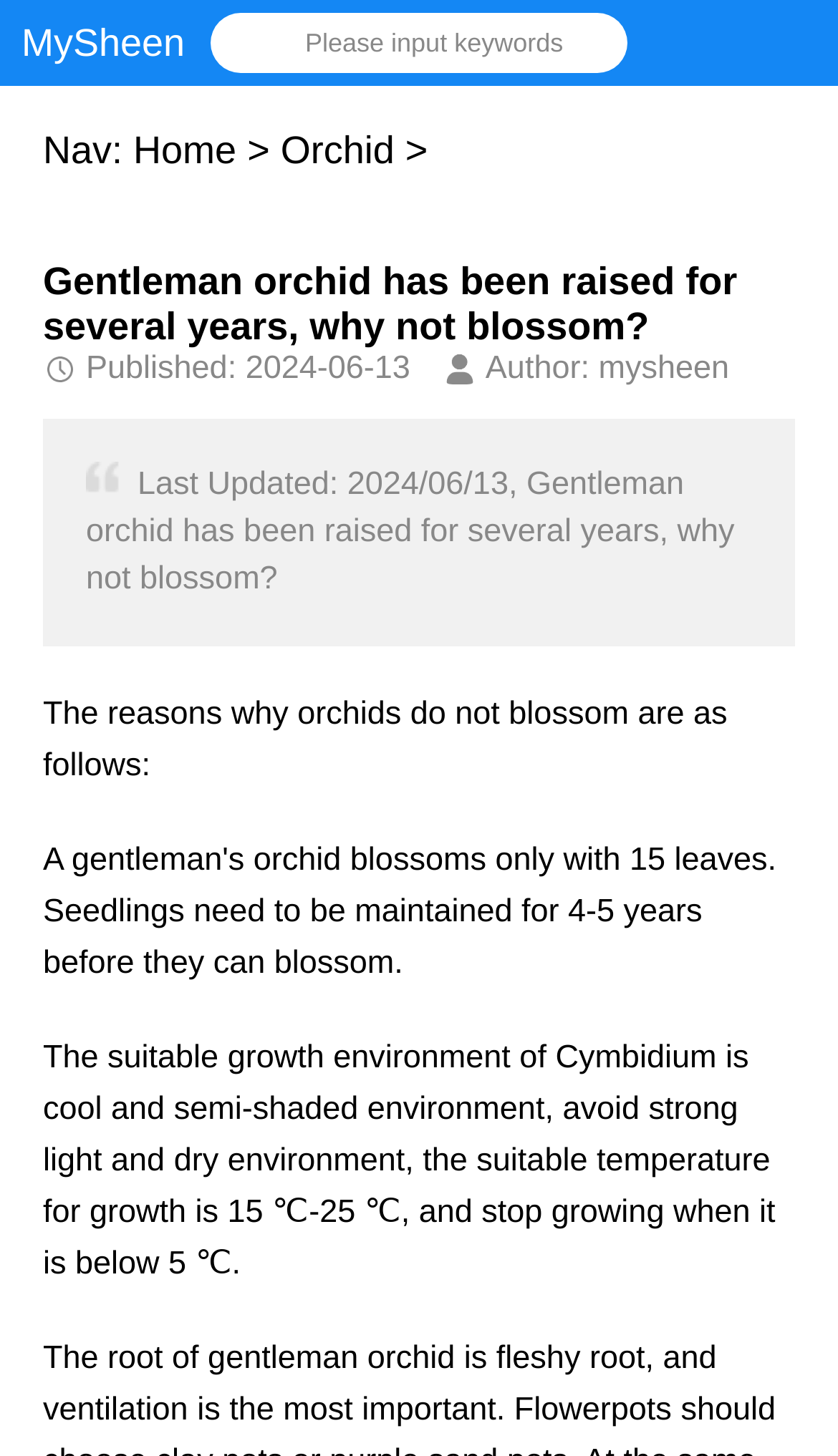Generate a comprehensive description of the webpage.

The webpage appears to be a blog post or article about gentleman orchids. At the top, there is a heading that reads "MySheen" followed by another heading with no text. Below these headings, there is a search bar with a prompt to "input keywords". To the left of the search bar, there is a navigation menu with links to "Home" and "Orchid".

The main content of the webpage is a blog post titled "Gentleman orchid has been raised for several years, why not blossom?" which is displayed prominently in the middle of the page. Below the title, there is information about the post, including the publication date and author.

The main text of the blog post is divided into sections. The first section explains that the reasons why orchids do not blossom will be discussed. The second section provides detailed information about the suitable growth environment for Cymbidium, including the ideal temperature range and lighting conditions.

At the very bottom of the page, there is a link to return to the top of the page. Overall, the webpage has a simple and clean layout, with a focus on presenting information about gentleman orchids in a clear and concise manner.